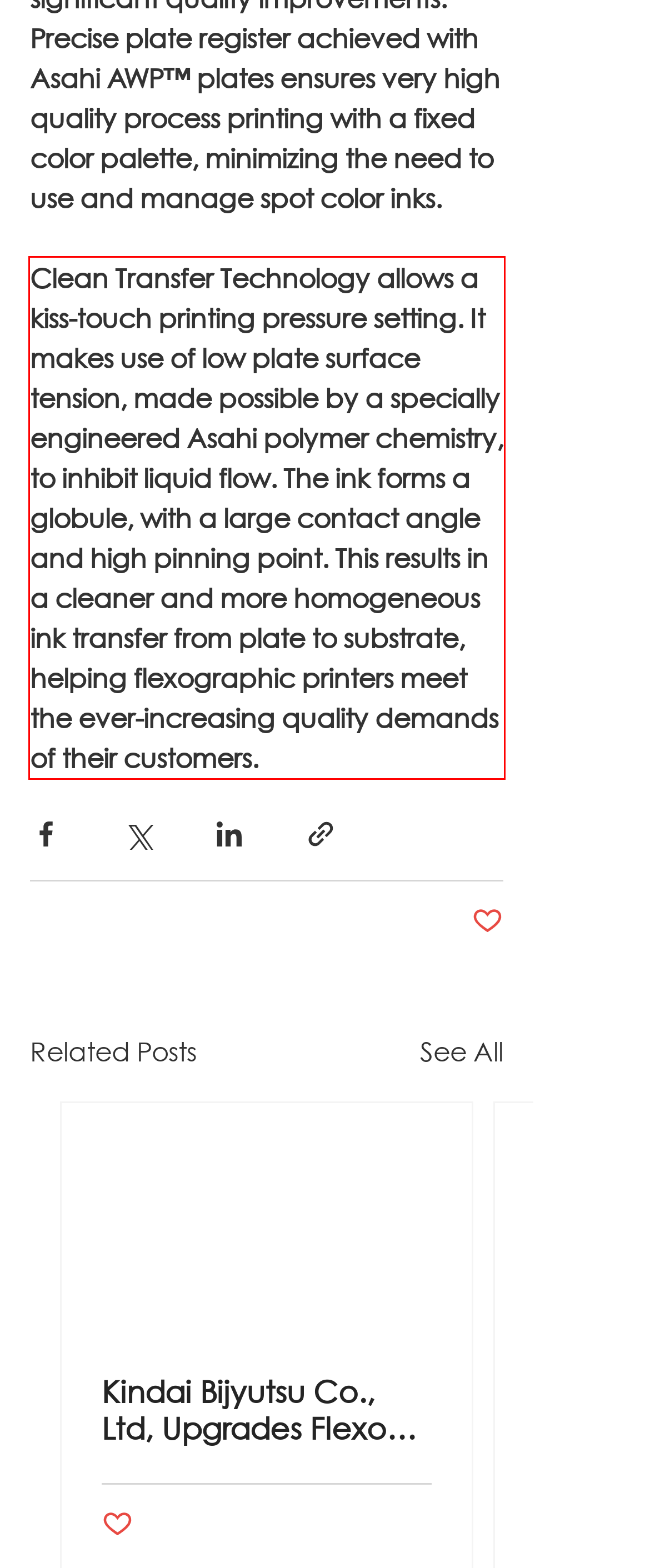You have a screenshot of a webpage with a red bounding box. Identify and extract the text content located inside the red bounding box.

Clean Transfer Technology allows a kiss-touch printing pressure setting. It makes use of low plate surface tension, made possible by a specially engineered Asahi polymer chemistry, to inhibit liquid flow. The ink forms a globule, with a large contact angle and high pinning point. This results in a cleaner and more homogeneous ink transfer from plate to substrate, helping flexographic printers meet the ever-increasing quality demands of their customers.